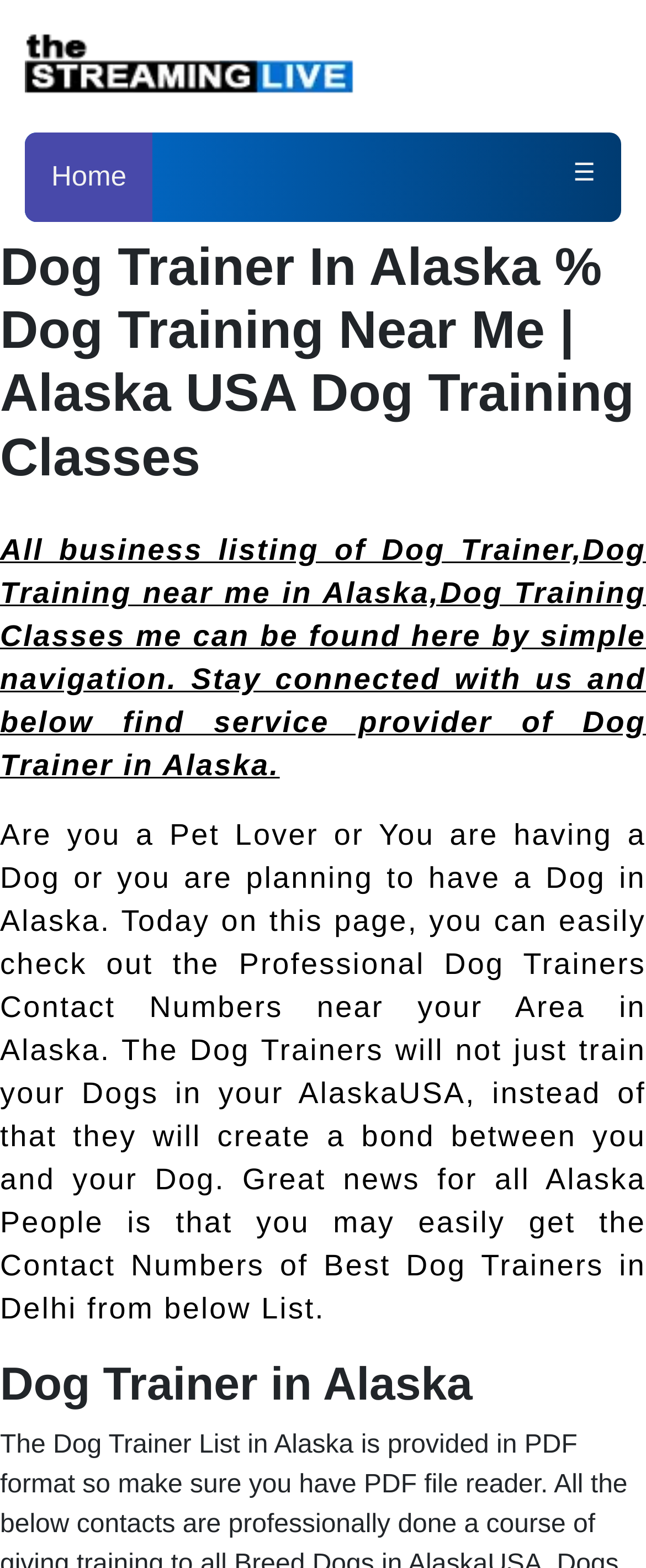What is the scope of services offered by the dog trainers?
Answer with a single word or short phrase according to what you see in the image.

Dog training